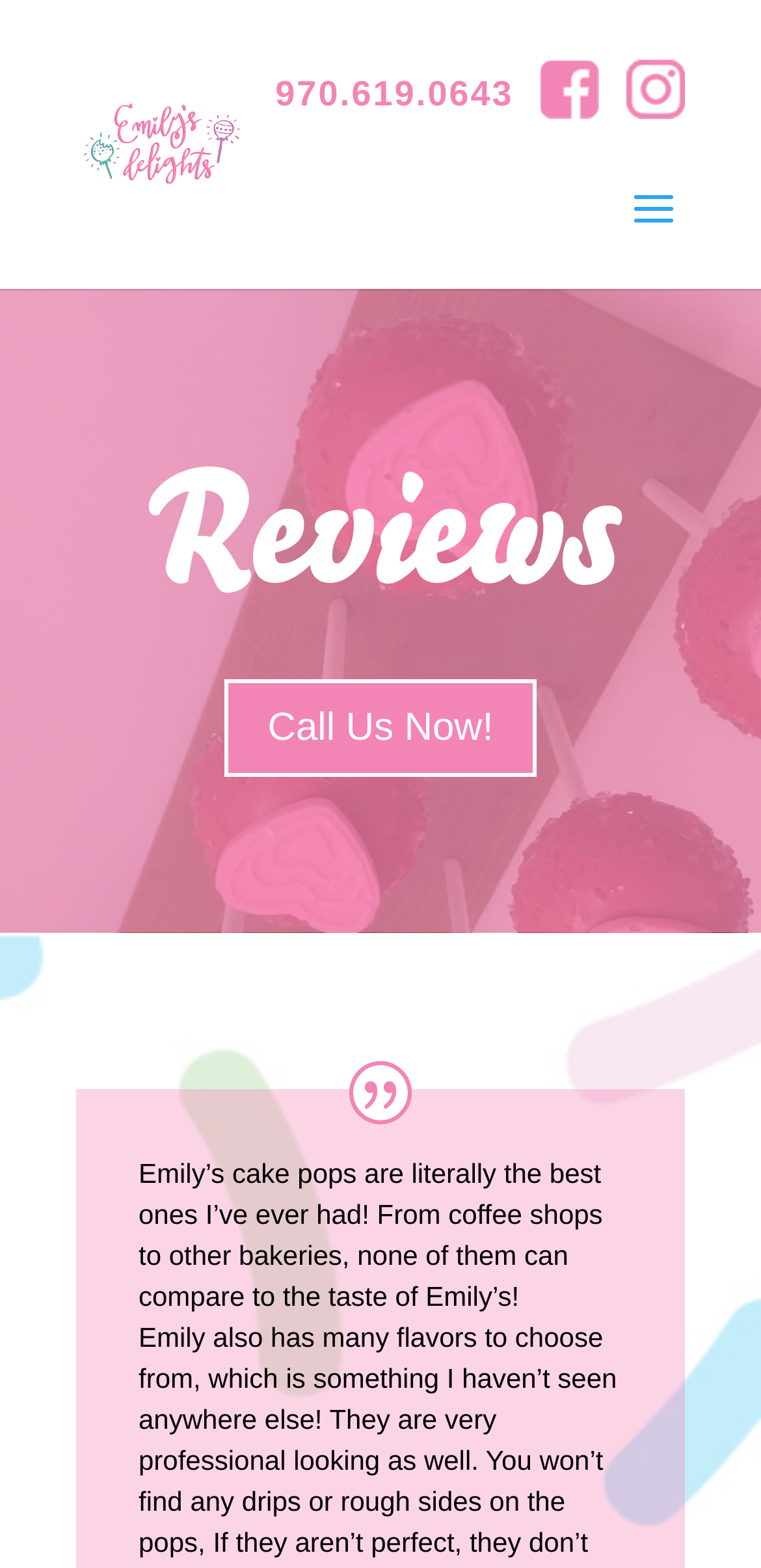Identify the bounding box for the UI element that is described as follows: "alt="Emilys Delights"".

[0.11, 0.08, 0.316, 0.1]